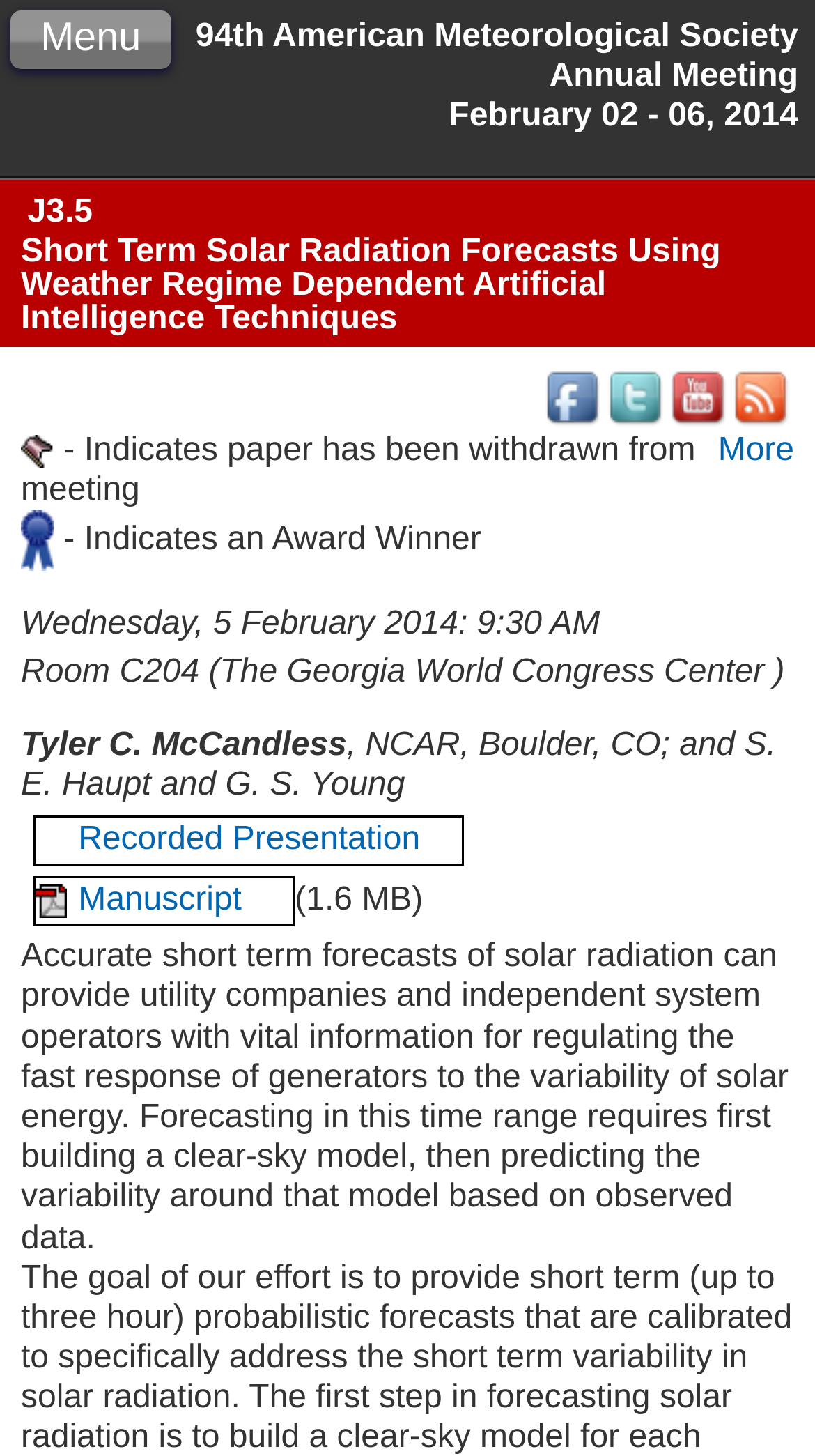Please reply to the following question using a single word or phrase: 
What is the date of the meeting?

February 02 - 06, 2014